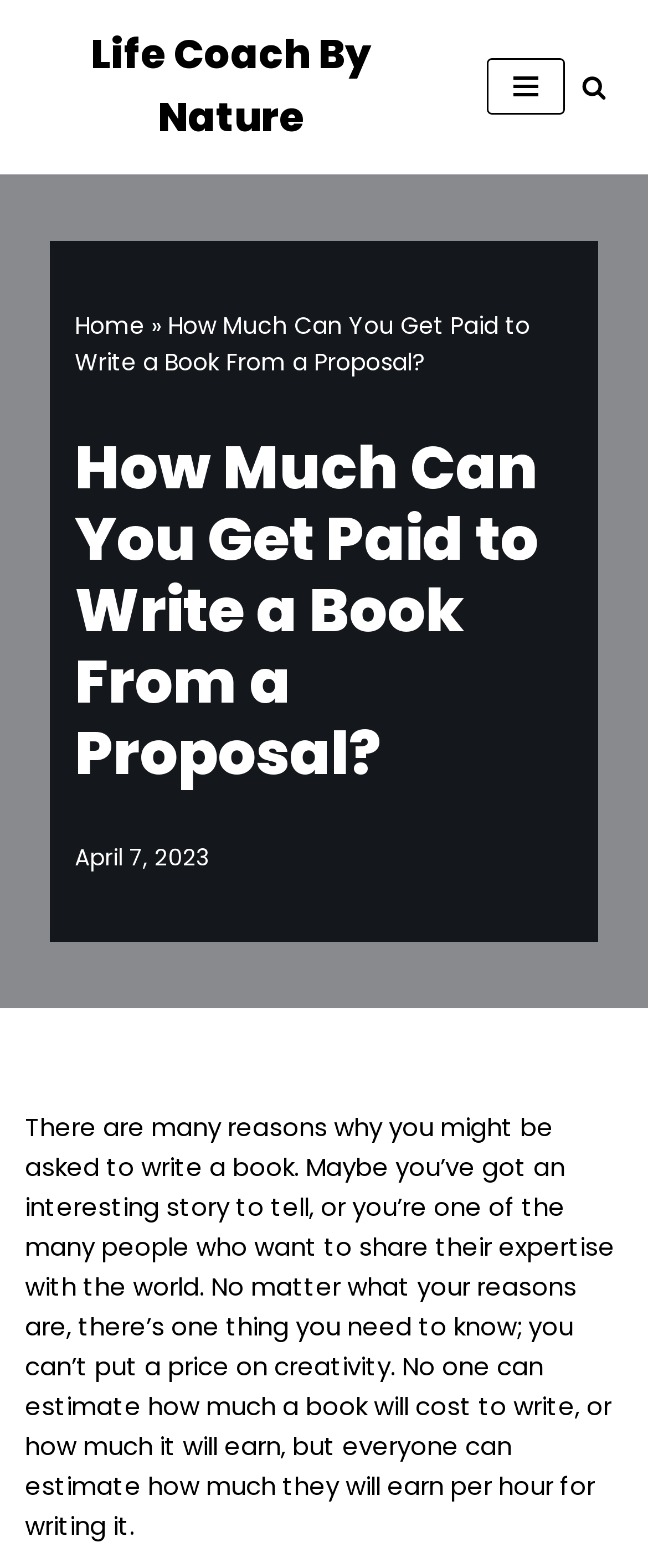For the following element description, predict the bounding box coordinates in the format (top-left x, top-left y, bottom-right x, bottom-right y). All values should be floating point numbers between 0 and 1. Description: aria-label="Search"

[0.897, 0.048, 0.936, 0.063]